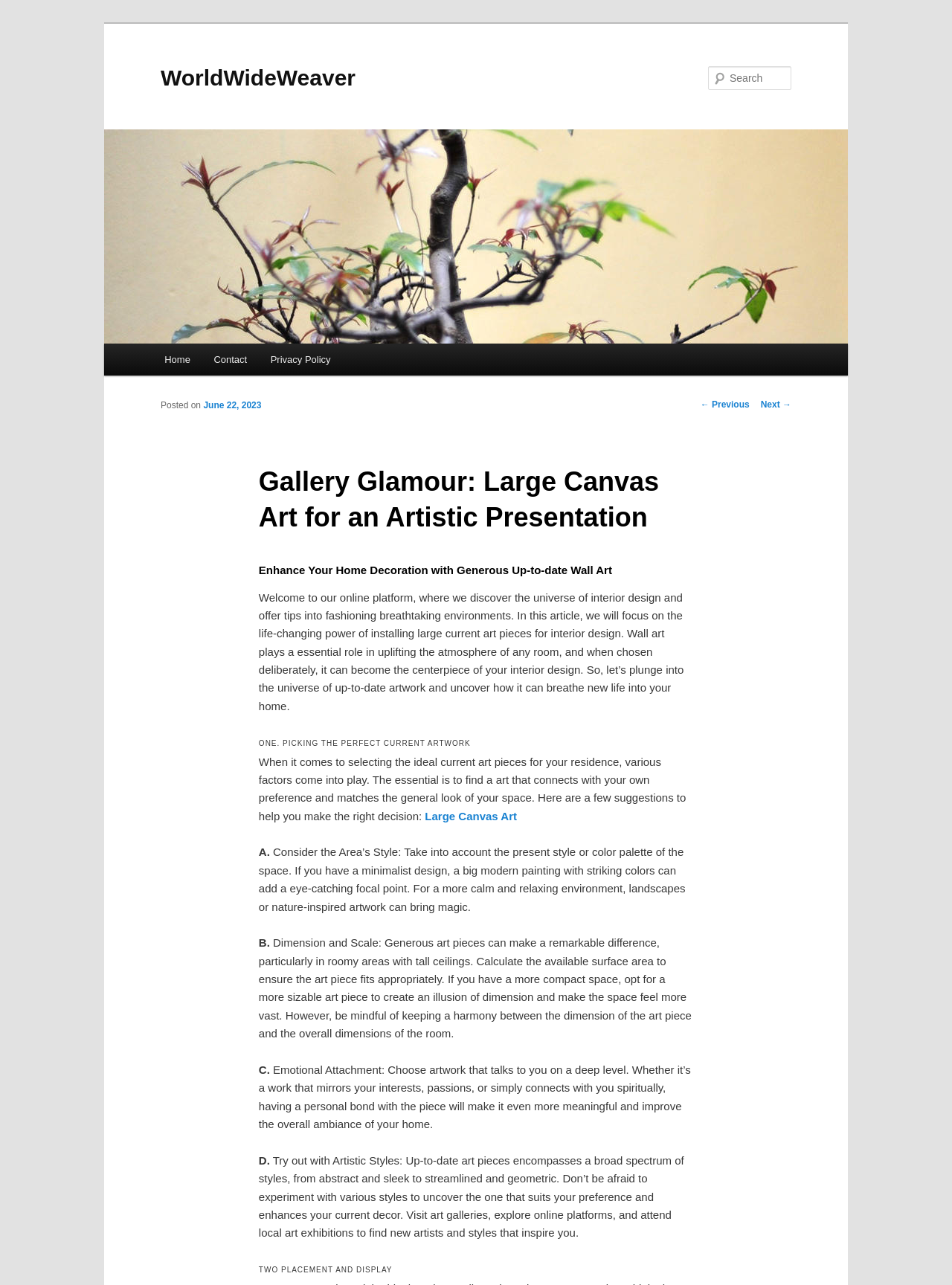Find the coordinates for the bounding box of the element with this description: "June 22, 2023".

[0.214, 0.311, 0.275, 0.319]